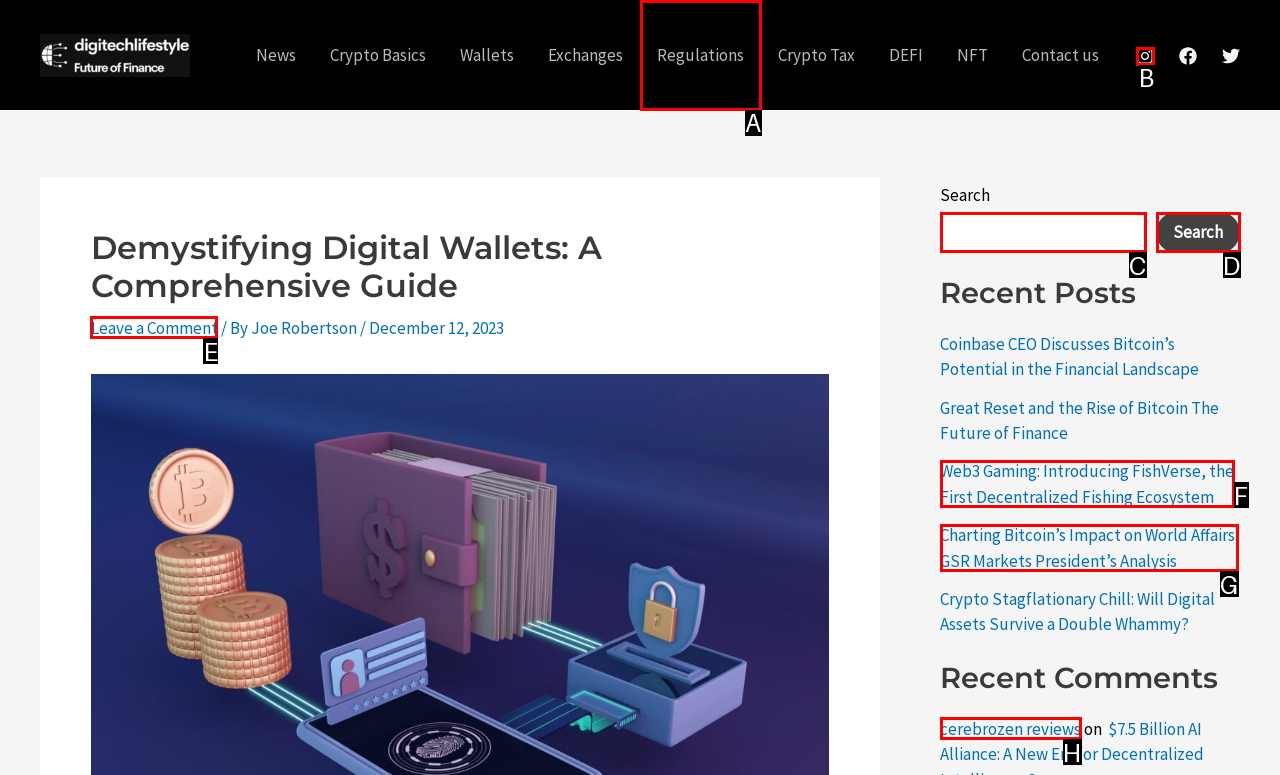Indicate which UI element needs to be clicked to fulfill the task: Leave a comment
Answer with the letter of the chosen option from the available choices directly.

E